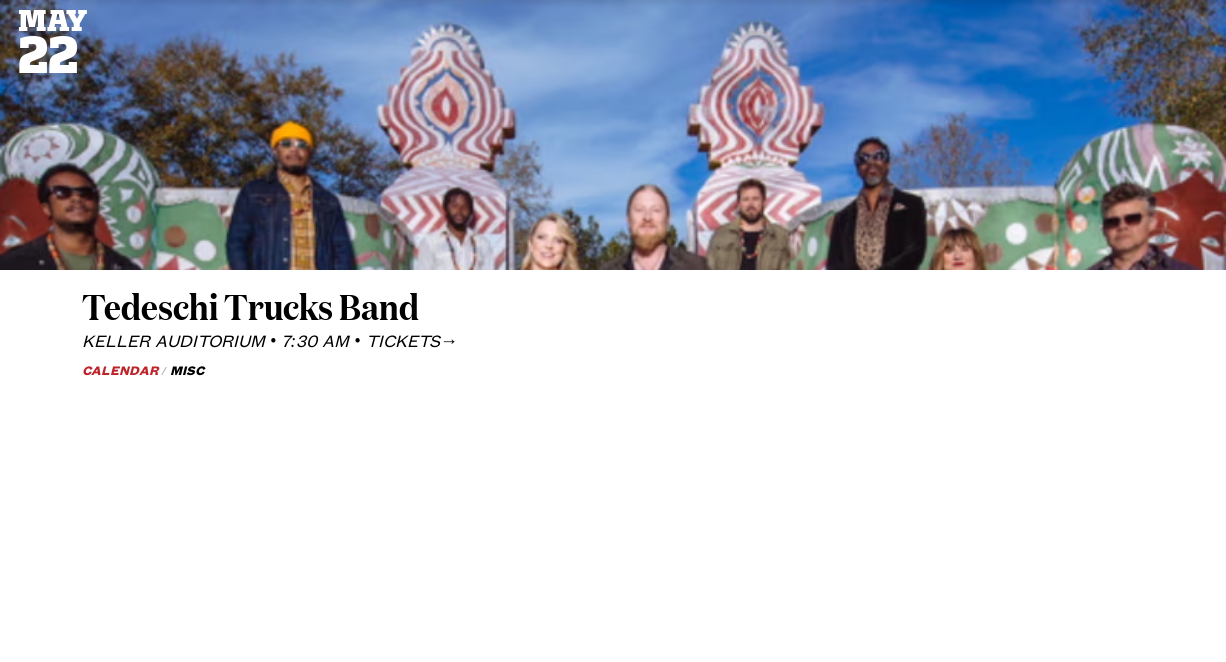Based on the image, please elaborate on the answer to the following question:
What is the start time of the concert?

The start time of the concert is clearly announced in the image, stating that the event will begin at 7:30 AM at the Keller Auditorium.